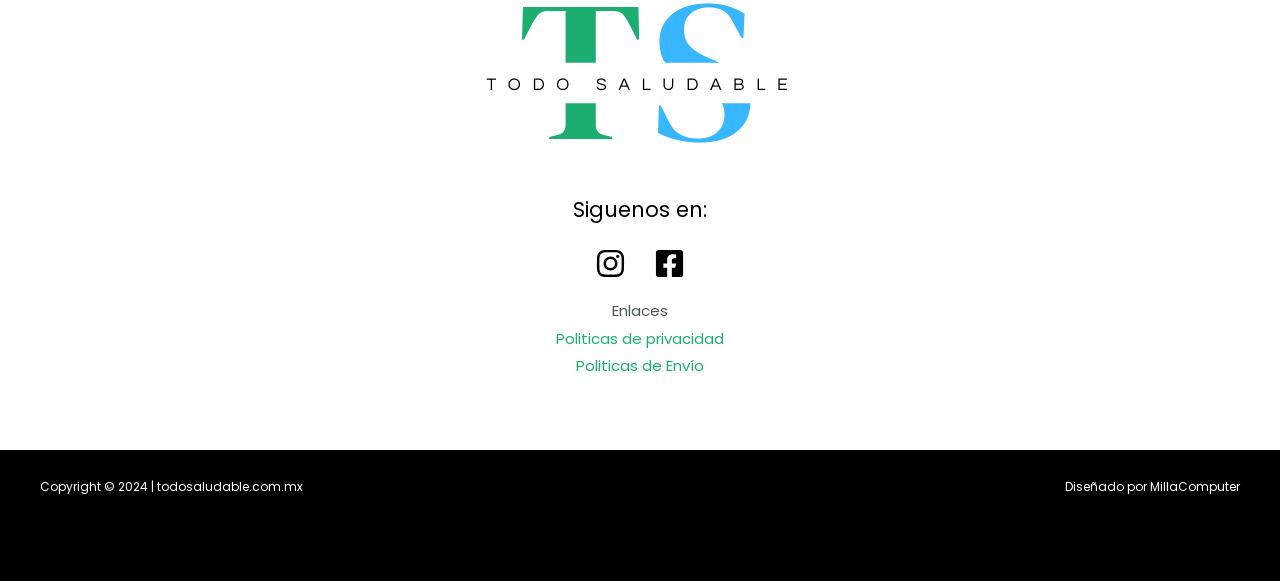Using details from the image, please answer the following question comprehensively:
What is the copyright year?

The webpage has a static text 'Copyright © 2024 | todosaludable.com.mx' at the bottom, which indicates the copyright year.